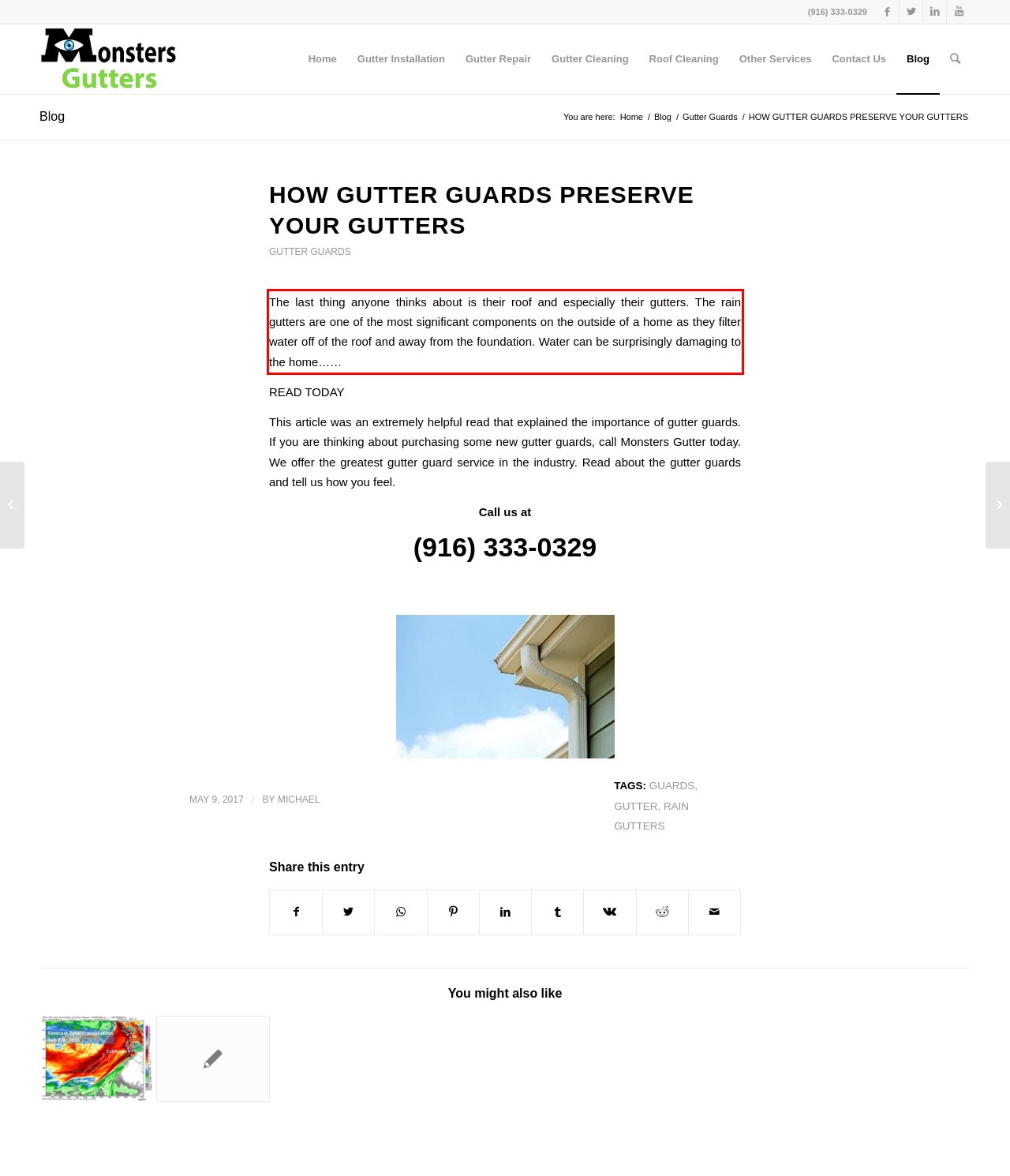By examining the provided screenshot of a webpage, recognize the text within the red bounding box and generate its text content.

The last thing anyone thinks about is their roof and especially their gutters. The rain gutters are one of the most significant components on the outside of a home as they filter water off of the roof and away from the foundation. Water can be surprisingly damaging to the home……